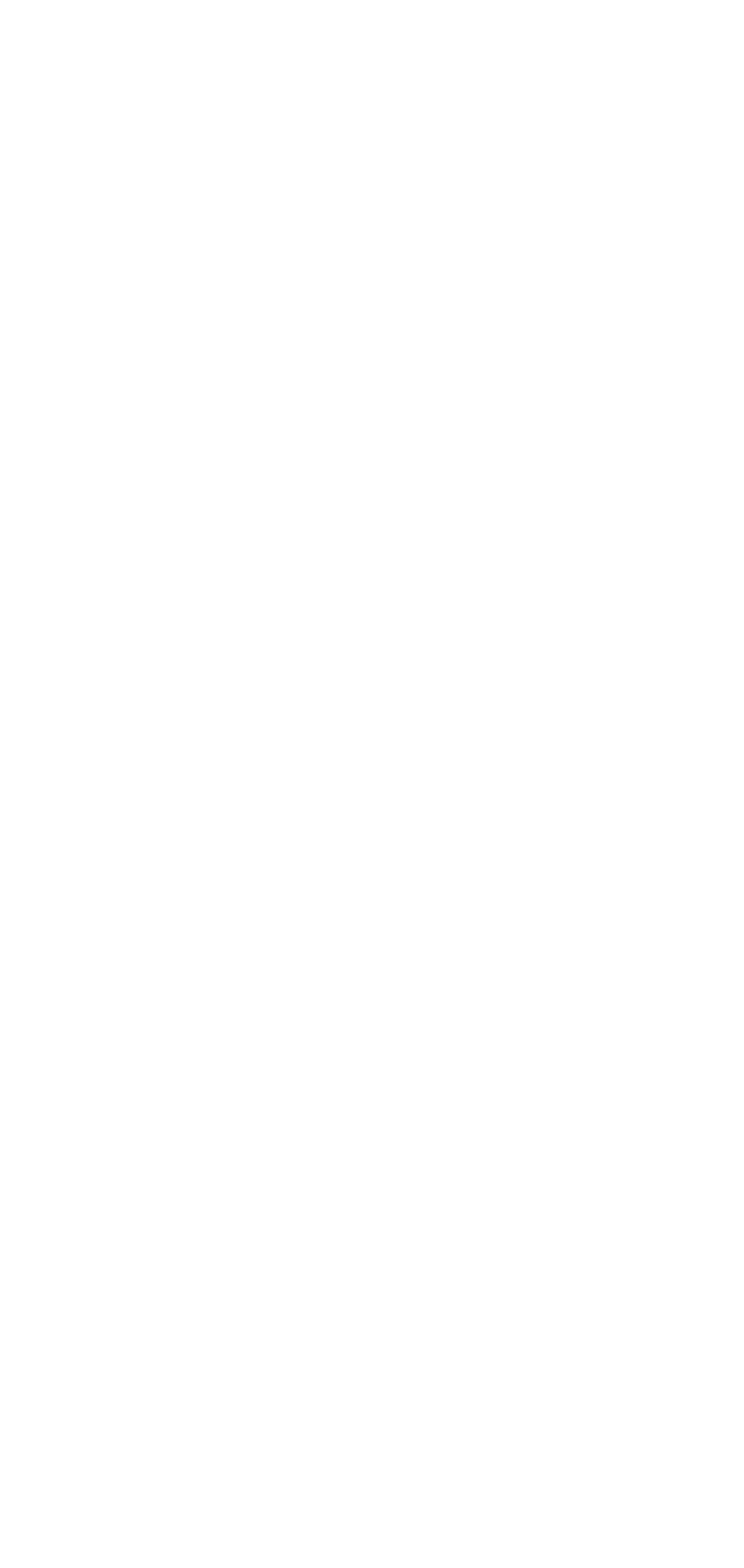What is the last link under the 'PRODUCTS' heading?
From the image, respond using a single word or phrase.

Oil Absorbant